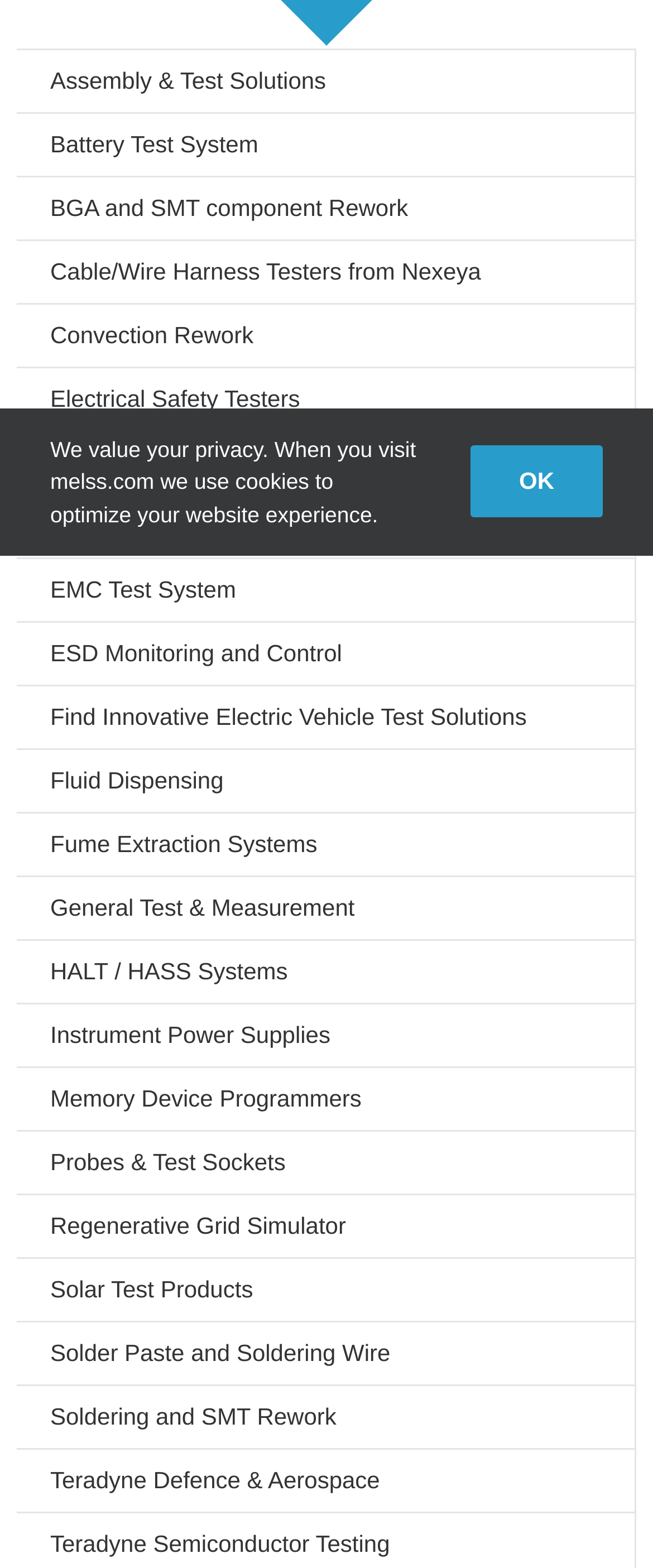Identify the bounding box coordinates for the UI element described as: "Solder Paste and Soldering Wire". The coordinates should be provided as four floats between 0 and 1: [left, top, right, bottom].

[0.026, 0.843, 0.972, 0.884]